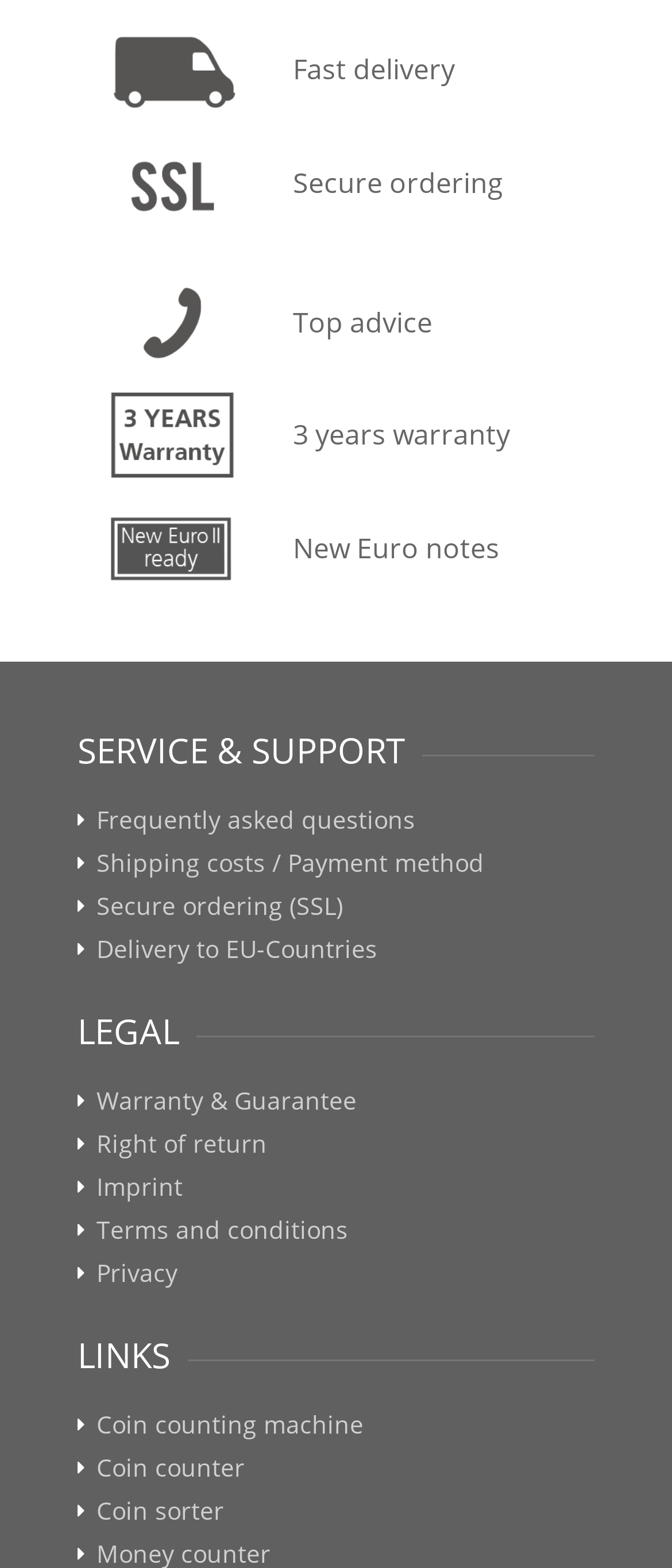Find the bounding box coordinates of the element to click in order to complete this instruction: "Learn about the society". The bounding box coordinates must be four float numbers between 0 and 1, denoted as [left, top, right, bottom].

None